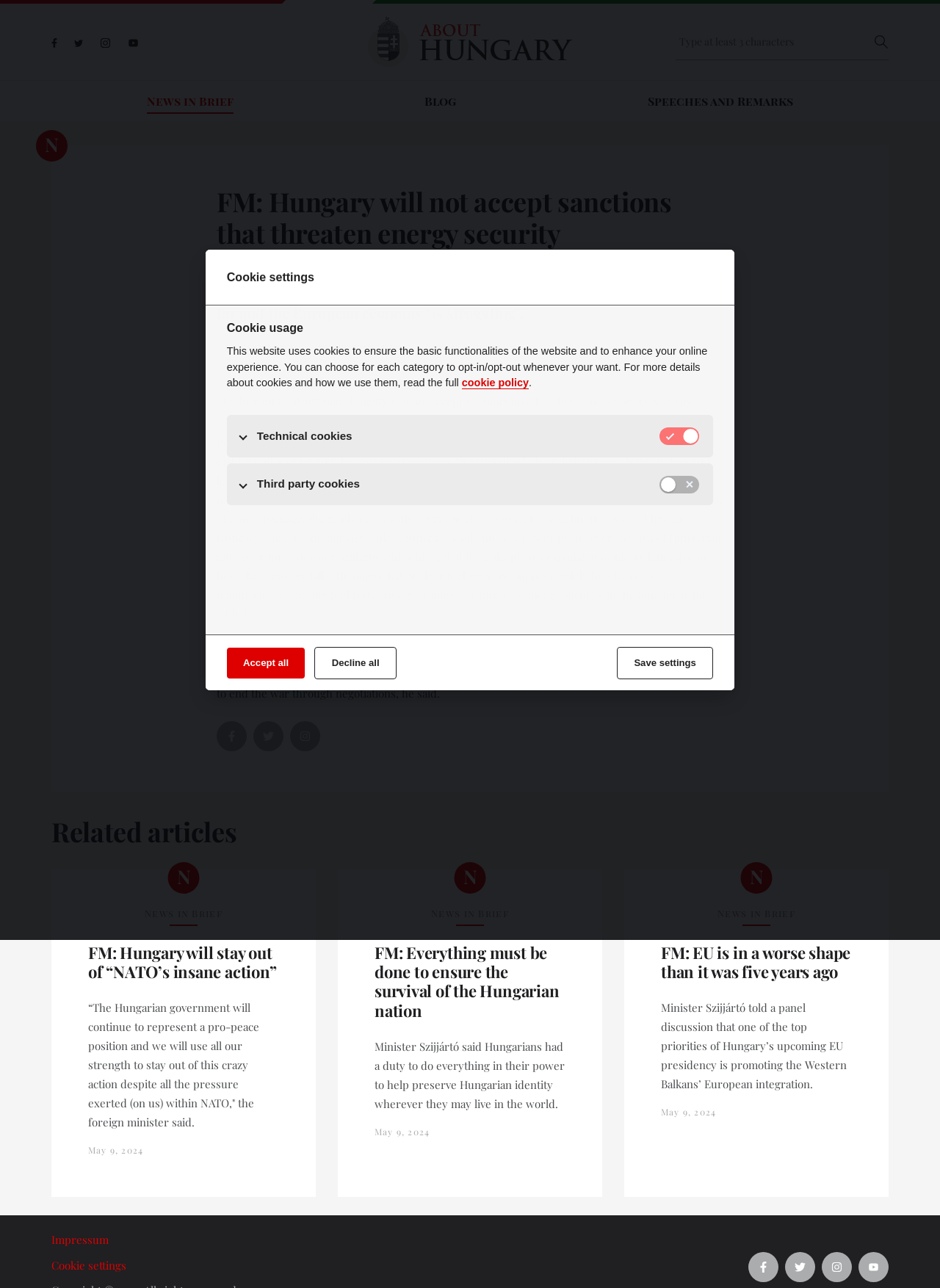Kindly respond to the following question with a single word or a brief phrase: 
What is the name of the nuclear power plant mentioned?

Paks